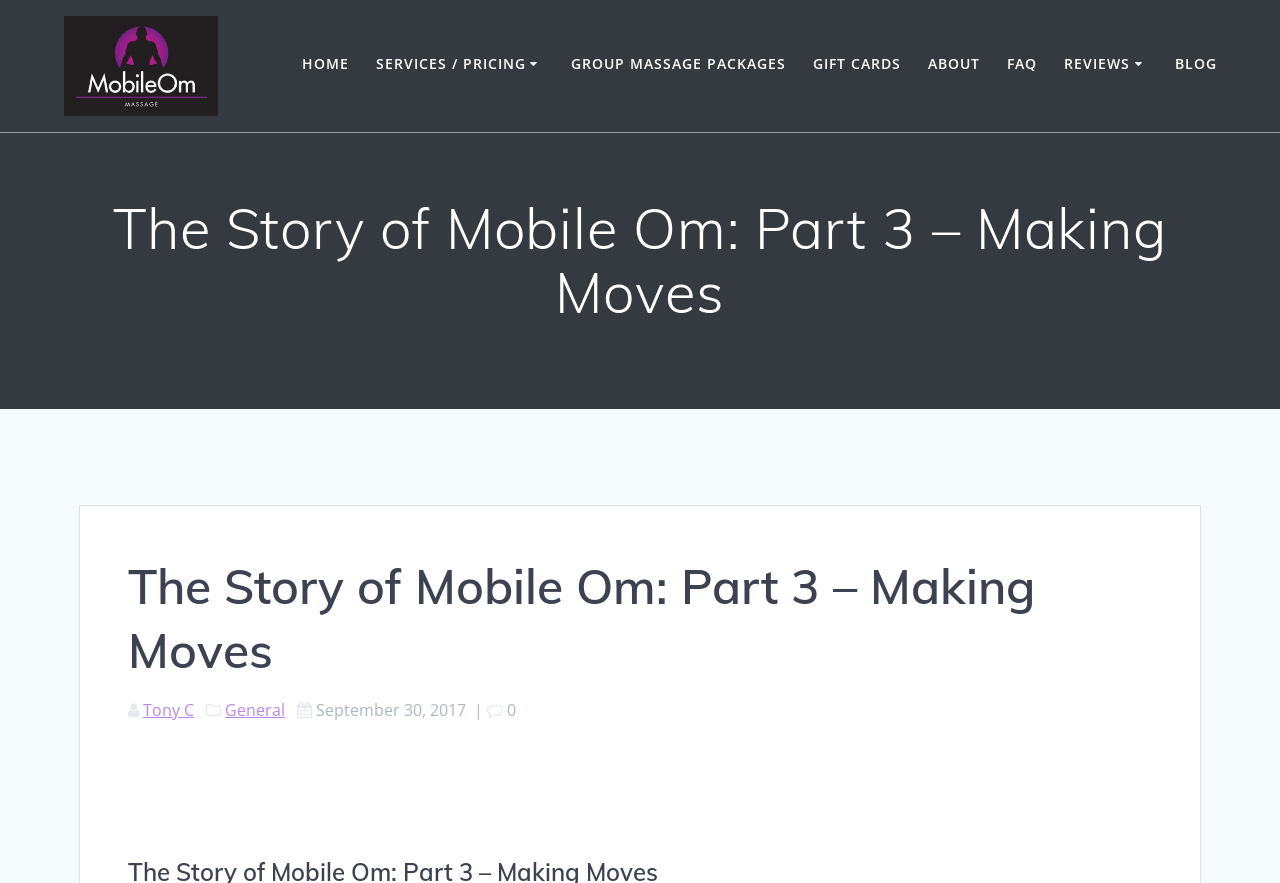Please identify the bounding box coordinates of the clickable area that will allow you to execute the instruction: "Read reviews".

[0.832, 0.06, 0.897, 0.089]